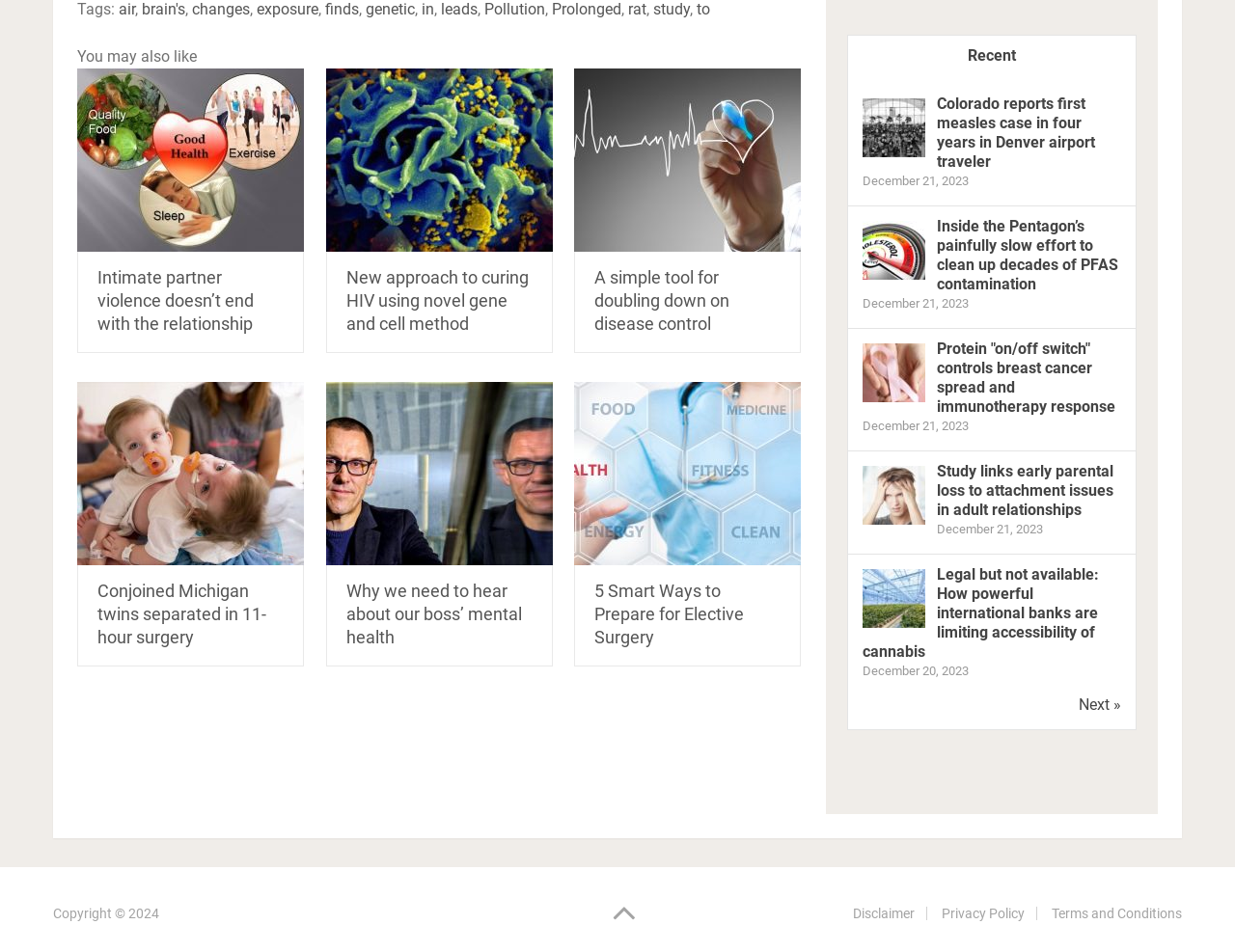Pinpoint the bounding box coordinates of the clickable element to carry out the following instruction: "Go to the next page."

[0.873, 0.73, 0.908, 0.751]